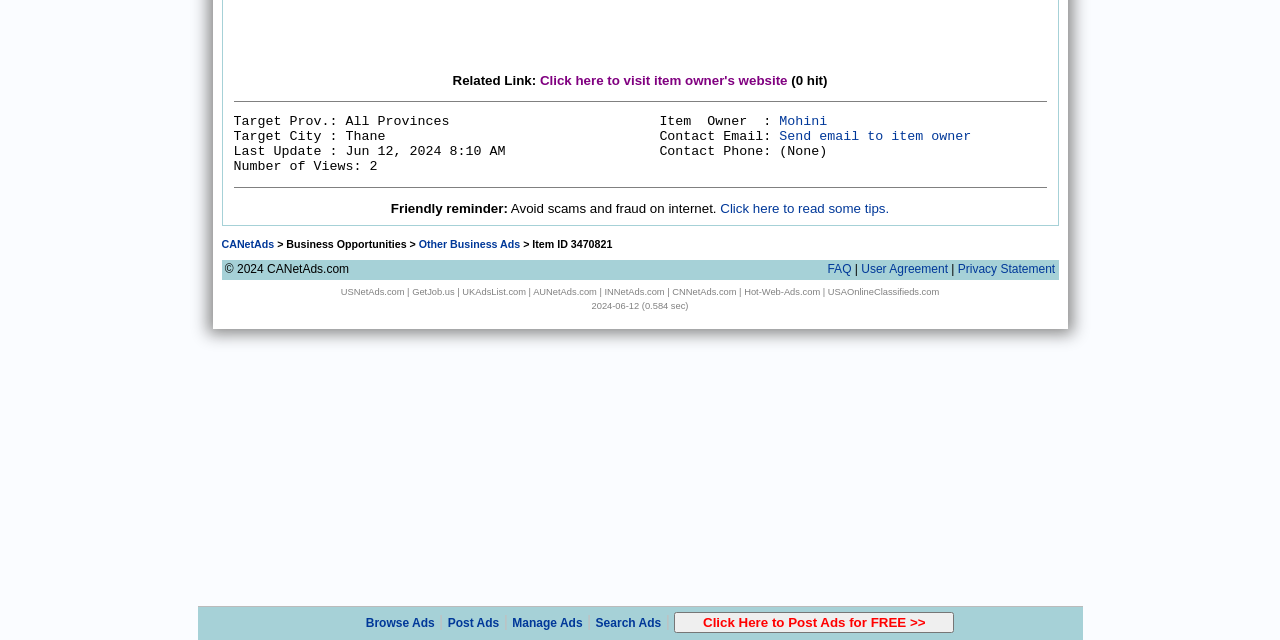Refer to the element description Details and identify the corresponding bounding box in the screenshot. Format the coordinates as (top-left x, top-left y, bottom-right x, bottom-right y) with values in the range of 0 to 1.

None